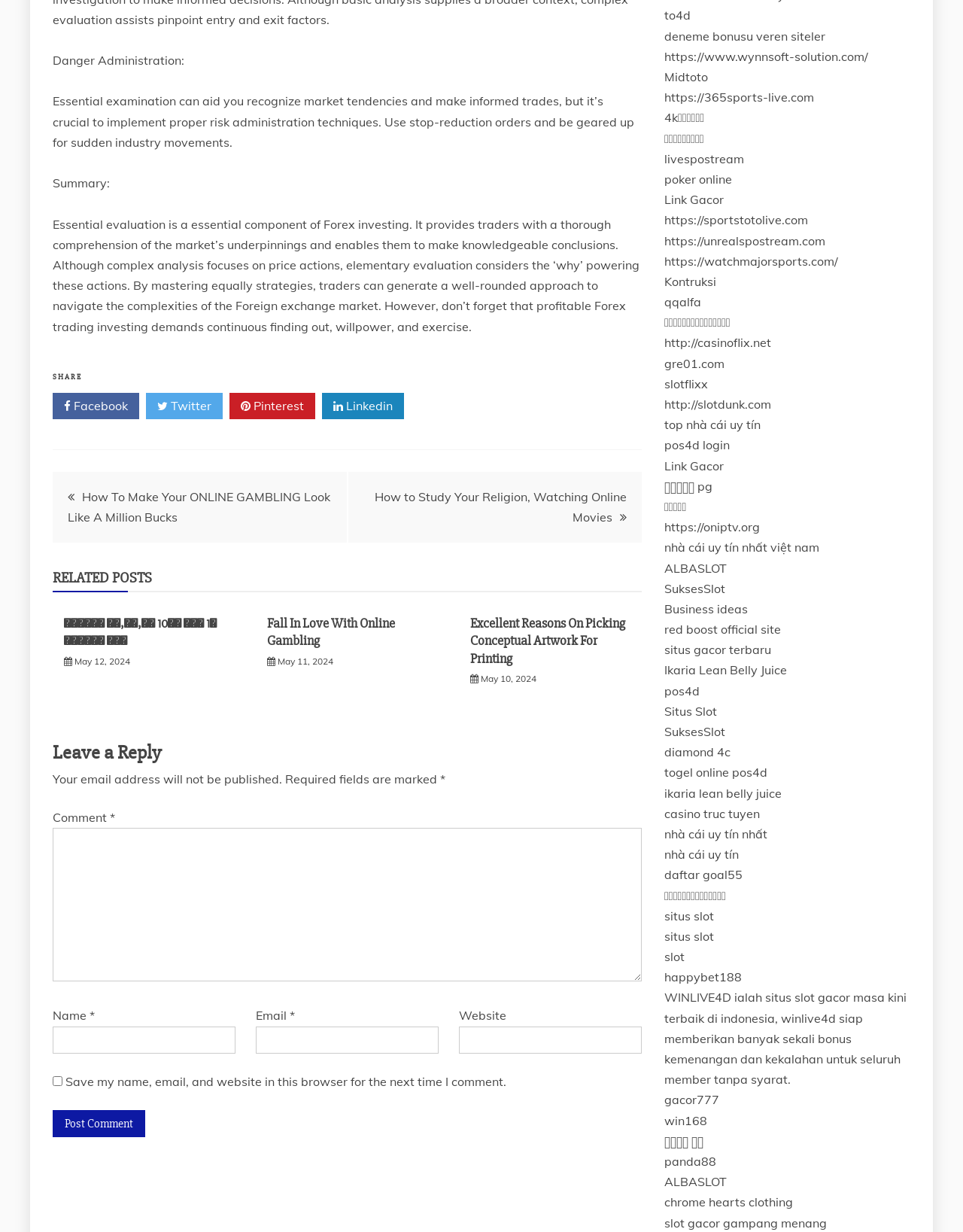How many related posts are there?
Use the information from the screenshot to give a comprehensive response to the question.

I counted the number of heading elements with the text 'RELATED POSTS' which is a child of the root element. There are 3 related posts.